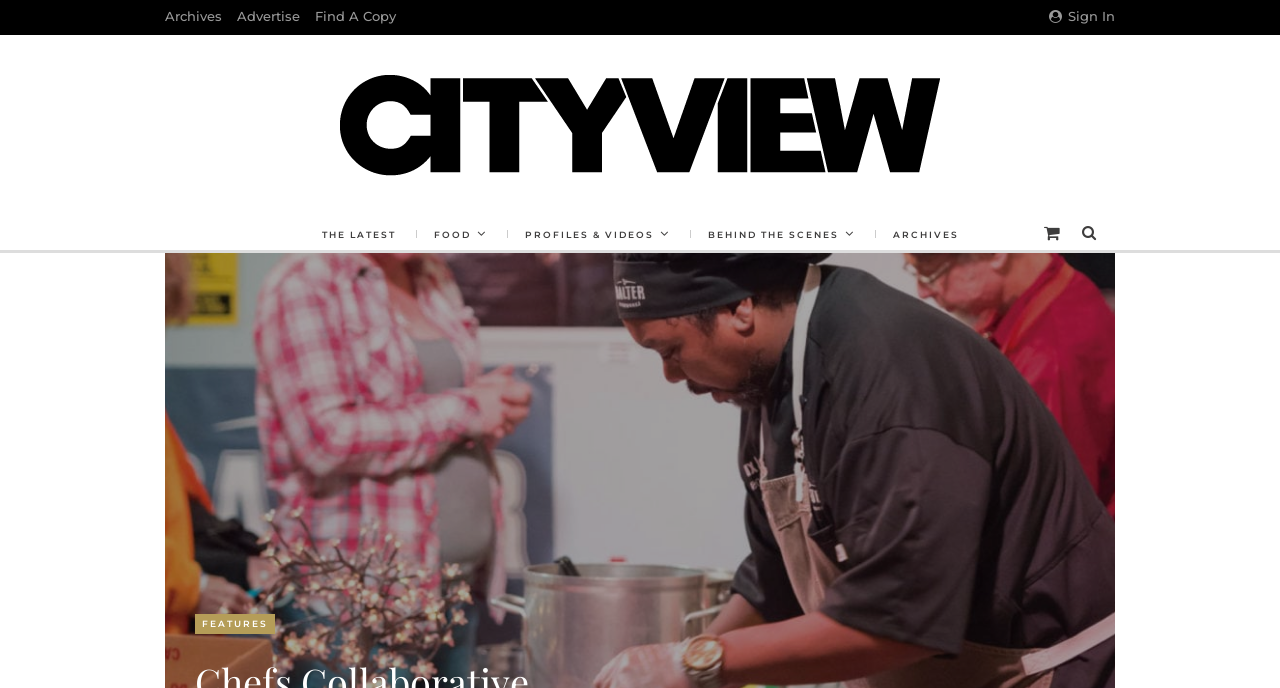Kindly determine the bounding box coordinates of the area that needs to be clicked to fulfill this instruction: "View profiles and videos".

[0.396, 0.315, 0.536, 0.368]